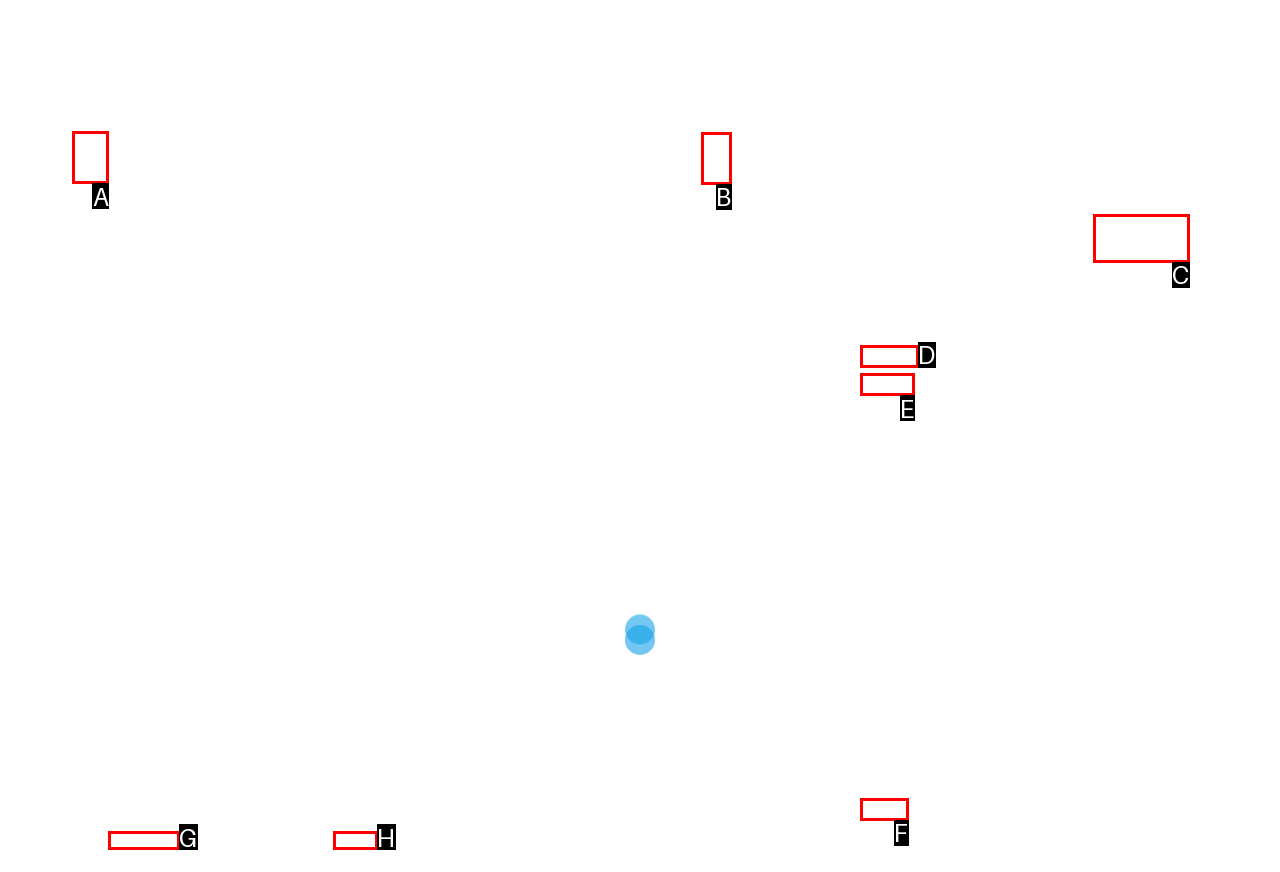From the available options, which lettered element should I click to complete this task: Go to HOME page?

A